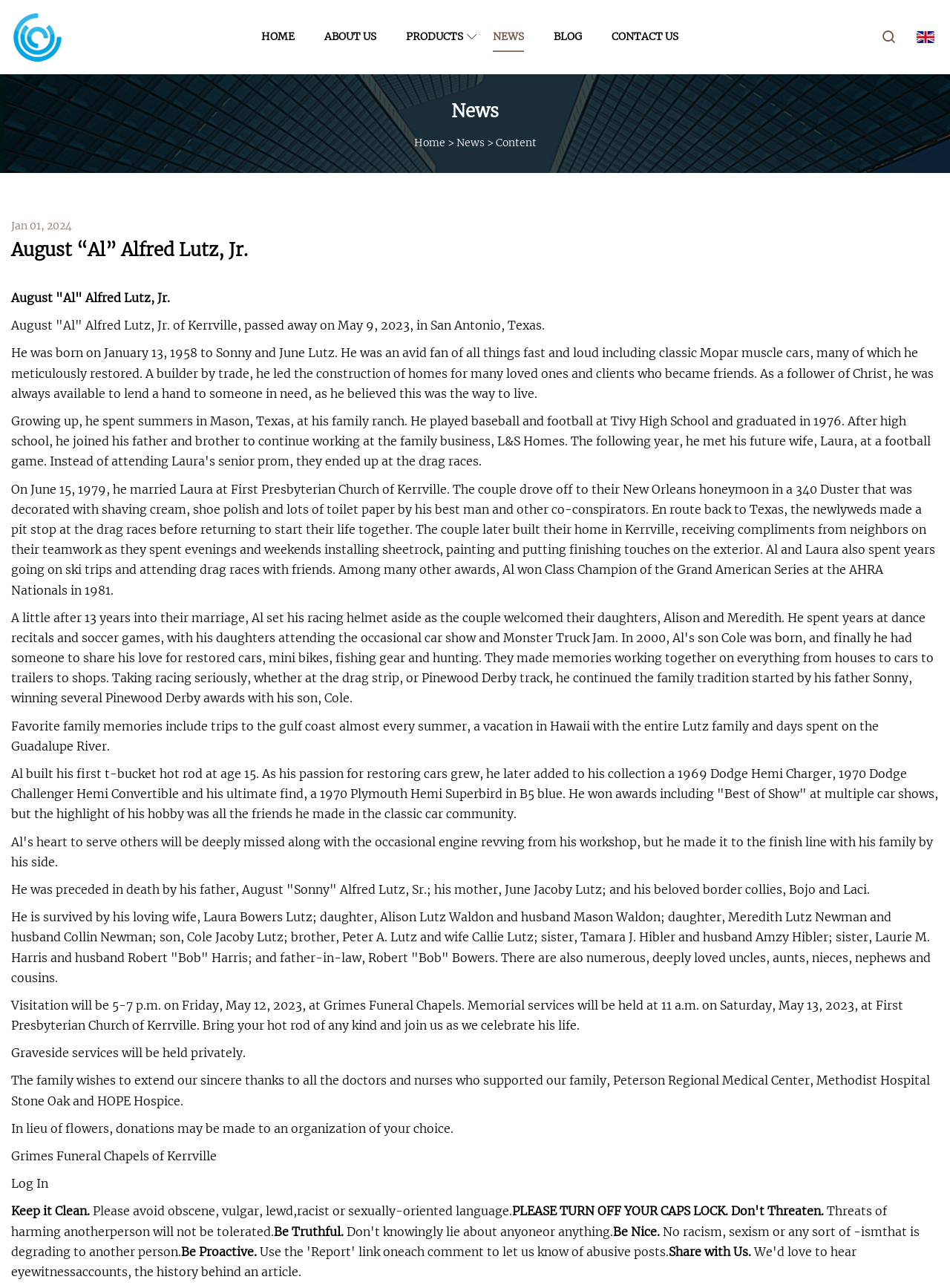Identify the bounding box coordinates of the area that should be clicked in order to complete the given instruction: "Go to Supply Chain Dive". The bounding box coordinates should be four float numbers between 0 and 1, i.e., [left, top, right, bottom].

None